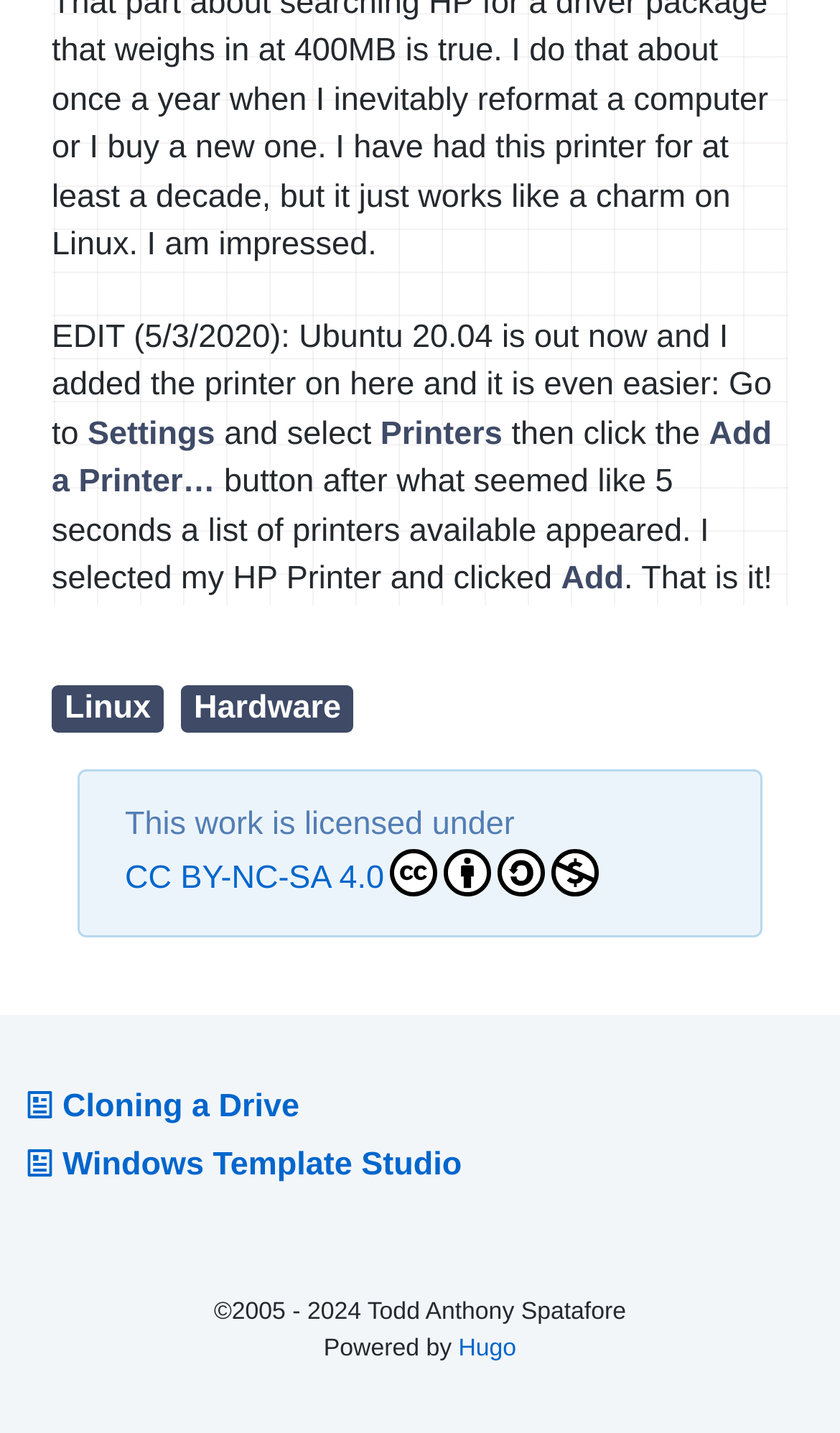Please determine the bounding box coordinates, formatted as (top-left x, top-left y, bottom-right x, bottom-right y), with all values as floating point numbers between 0 and 1. Identify the bounding box of the region described as: Cloning a Drive

[0.021, 0.759, 0.356, 0.785]